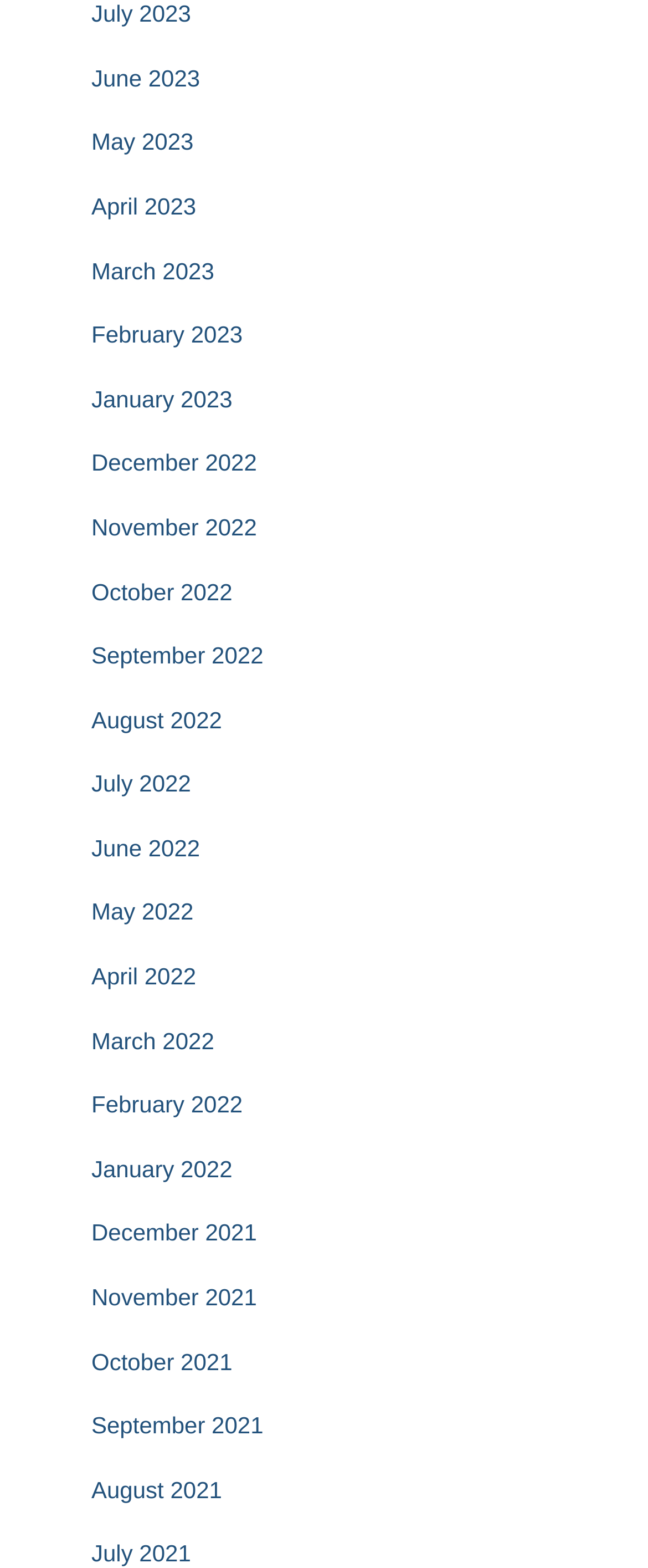Using the information from the screenshot, answer the following question thoroughly:
What is the earliest month listed?

By examining the list of links, I can see that the bottommost link is 'July 2021', which suggests that it is the earliest month listed.